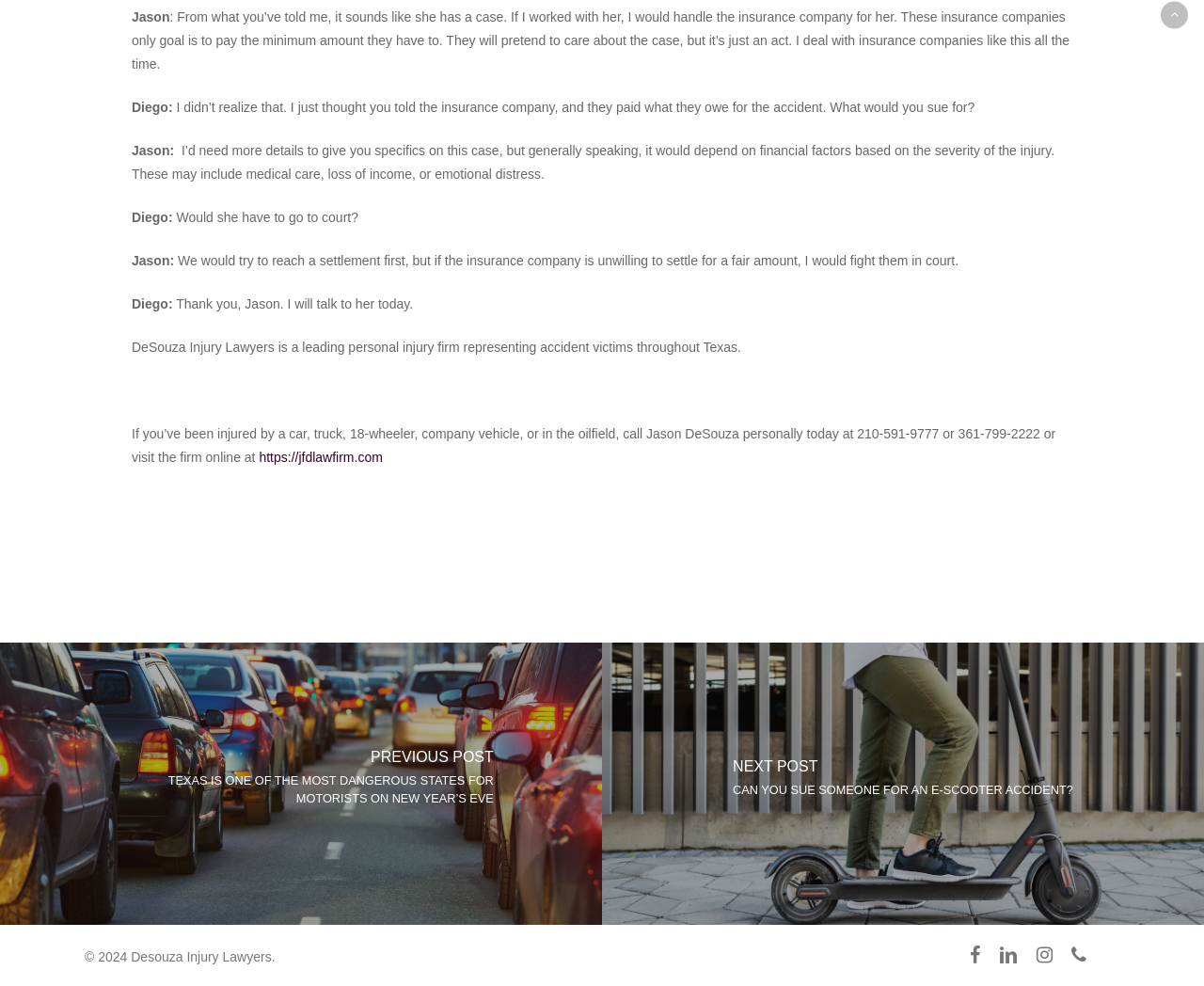Identify the bounding box coordinates of the element to click to follow this instruction: 'Call the phone number for personal assistance'. Ensure the coordinates are four float values between 0 and 1, provided as [left, top, right, bottom].

[0.89, 0.957, 0.902, 0.98]